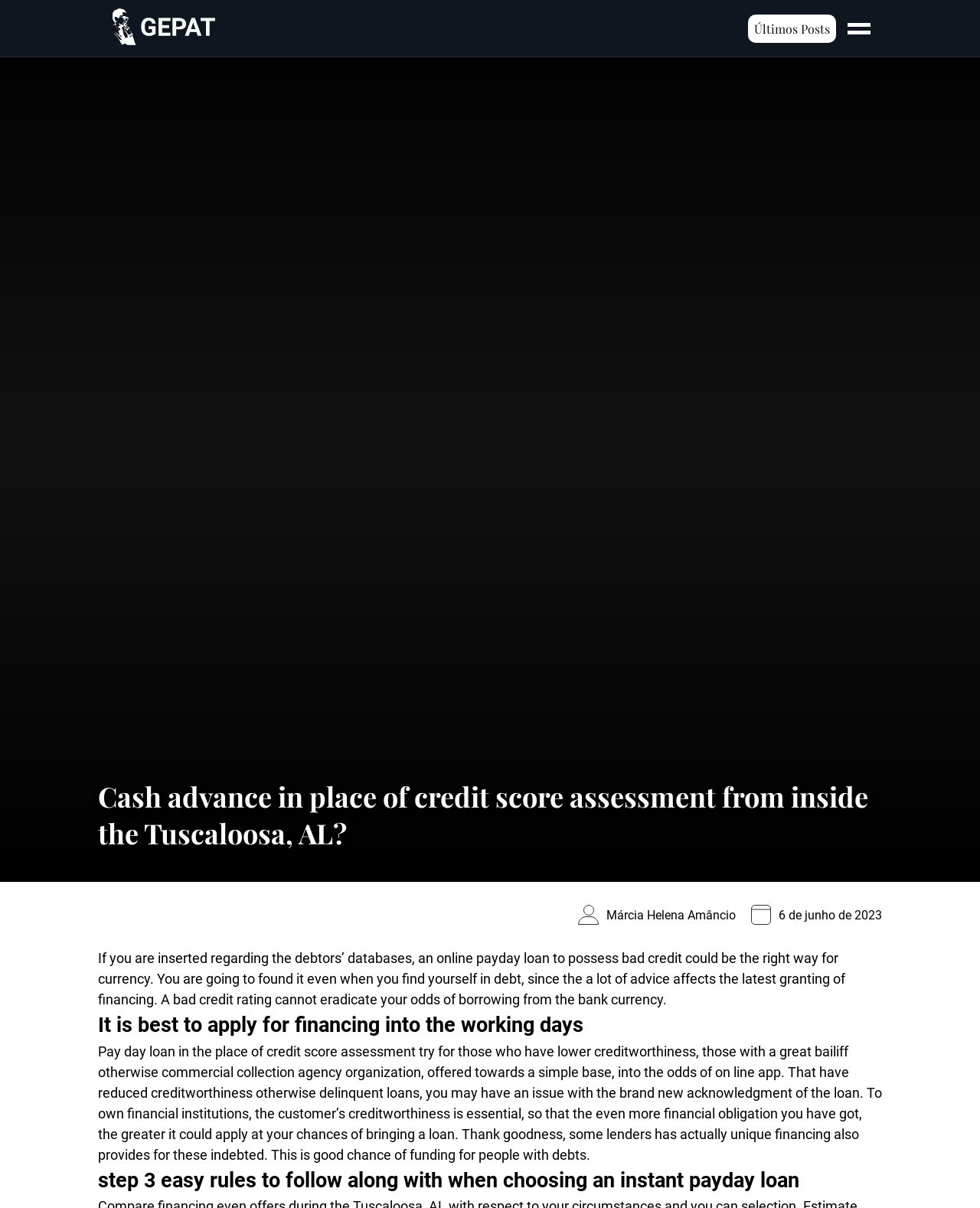Please analyze the image and provide a thorough answer to the question:
What is the date of the post?

The date of the post is mentioned in the webpage content, specifically below the author's name, which indicates that the post was published on 6 de junho de 2023.